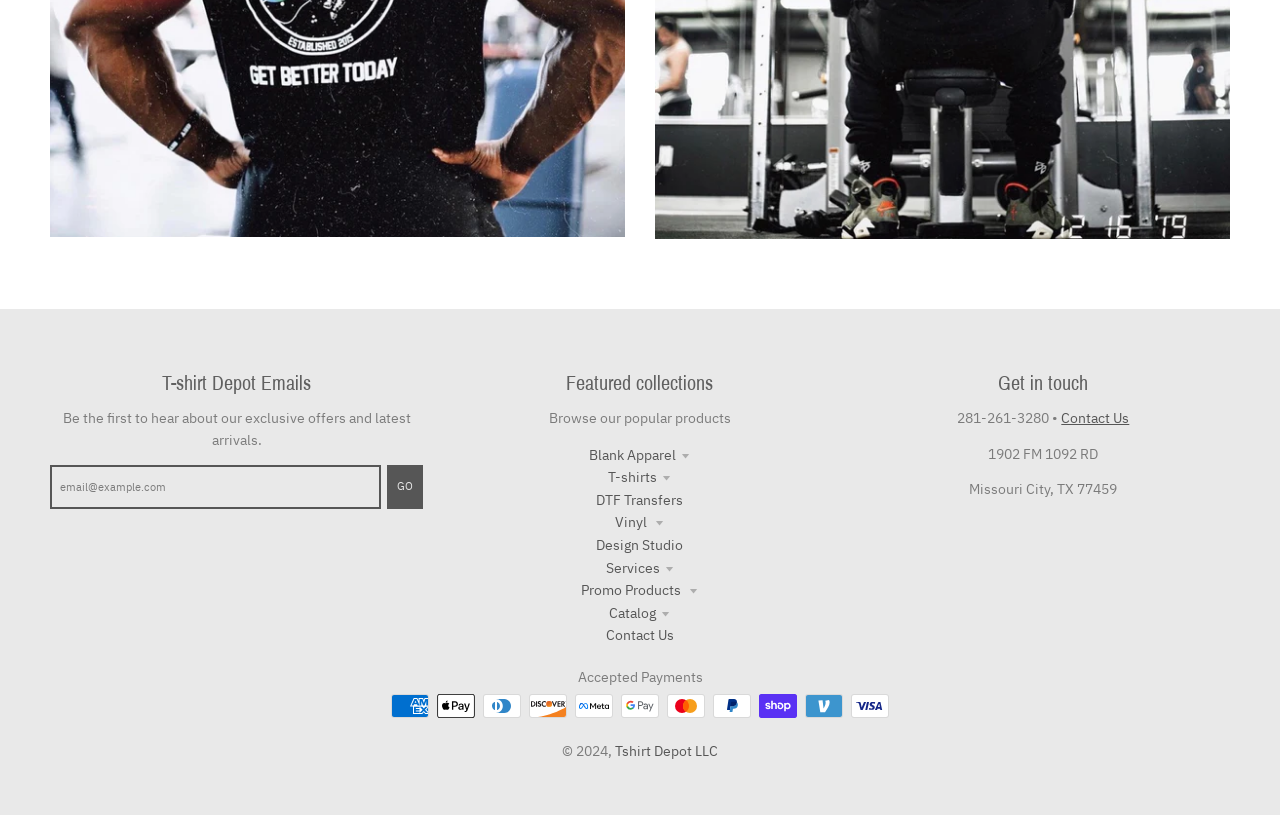Find the bounding box coordinates of the clickable element required to execute the following instruction: "Click GO". Provide the coordinates as four float numbers between 0 and 1, i.e., [left, top, right, bottom].

[0.303, 0.57, 0.331, 0.624]